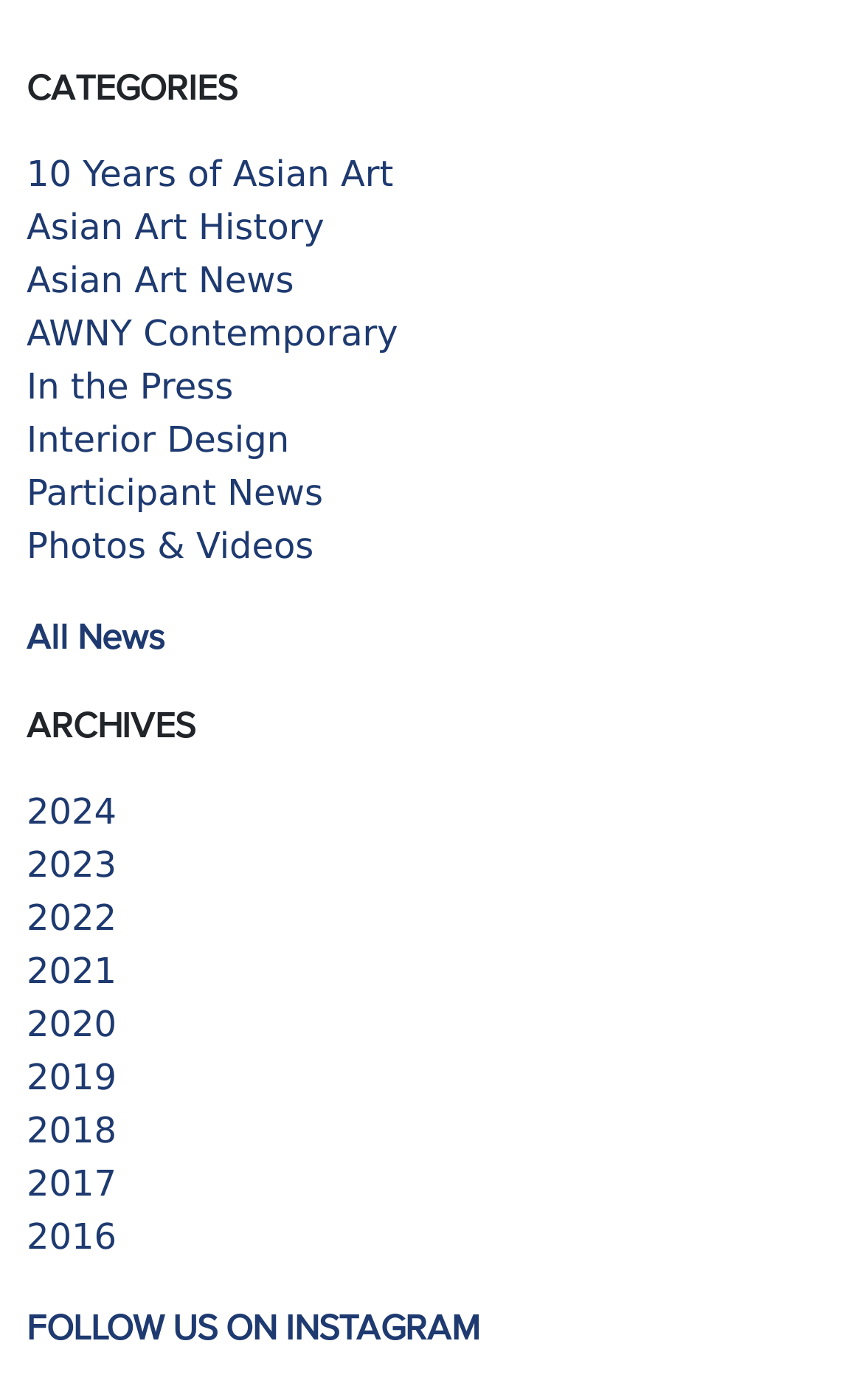Analyze the image and answer the question with as much detail as possible: 
What social media platform is mentioned on the webpage?

The social media platform mentioned on the webpage is Instagram, which is mentioned in the link 'FOLLOW US ON INSTAGRAM' located at the bottom of the webpage with a bounding box of [0.031, 0.933, 0.556, 0.961].